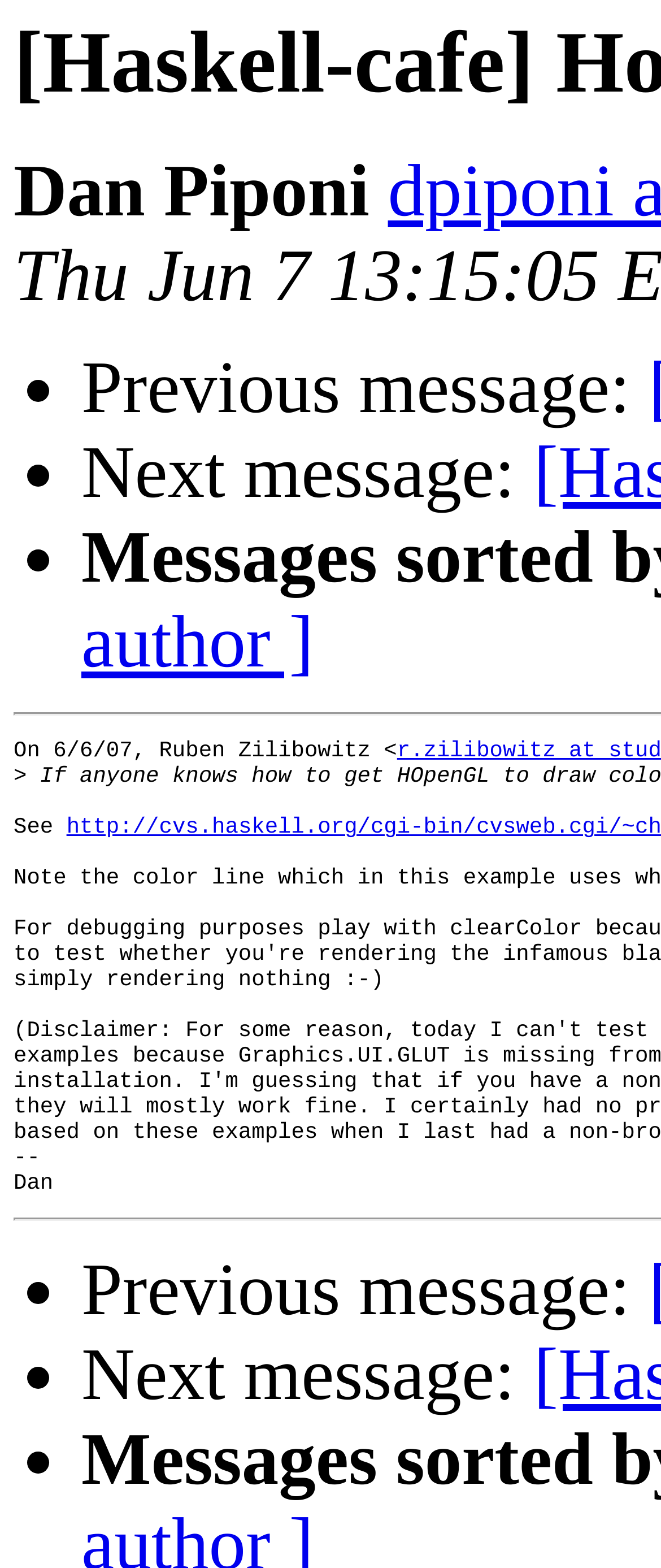What is the purpose of the list markers?
Utilize the image to construct a detailed and well-explained answer.

The list markers (•) are used to indicate the navigation options, such as Previous message and Next message, throughout the webpage.